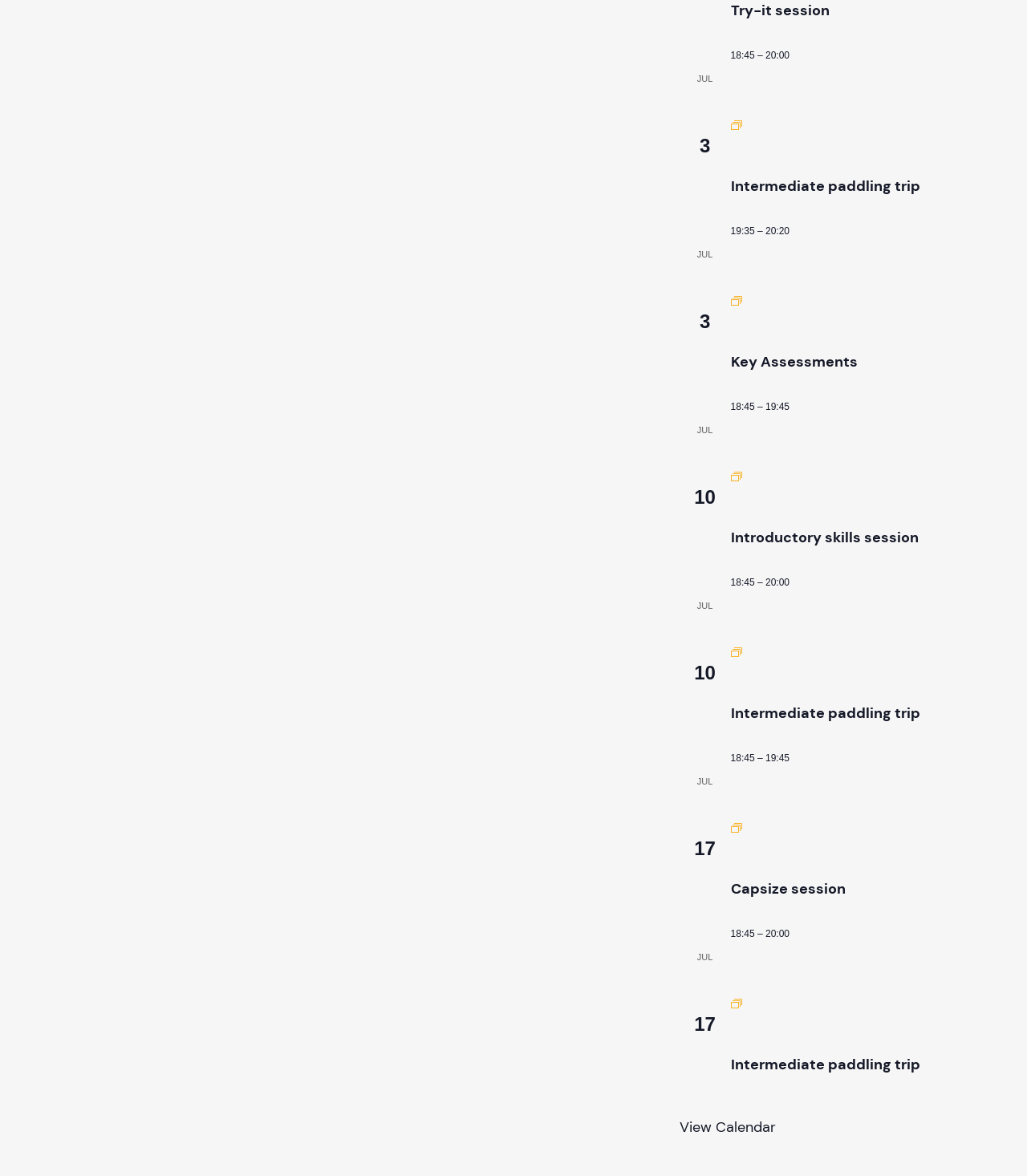What is the purpose of the 'View Calendar' link?
Respond with a short answer, either a single word or a phrase, based on the image.

To view the calendar